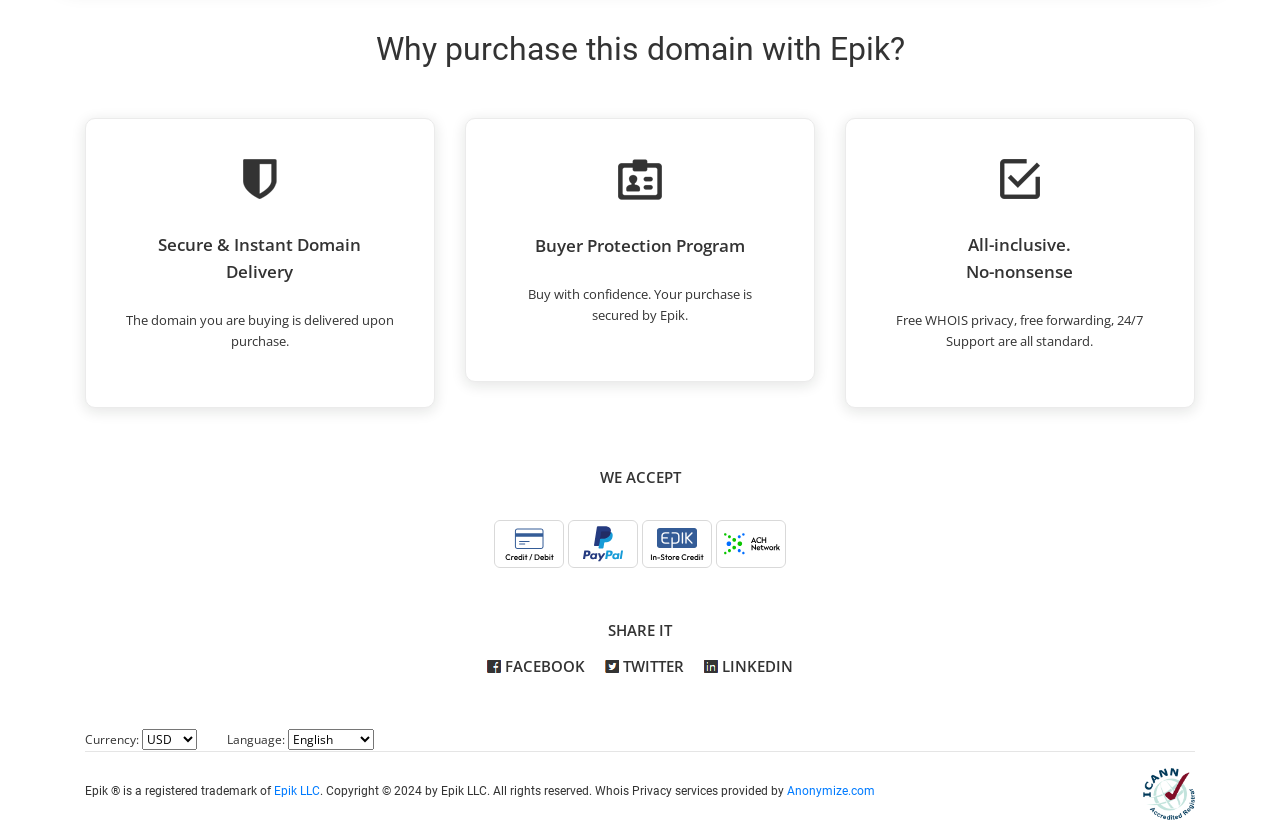Identify the bounding box coordinates of the region I need to click to complete this instruction: "Click on icann logo".

[0.891, 0.954, 0.934, 0.978]